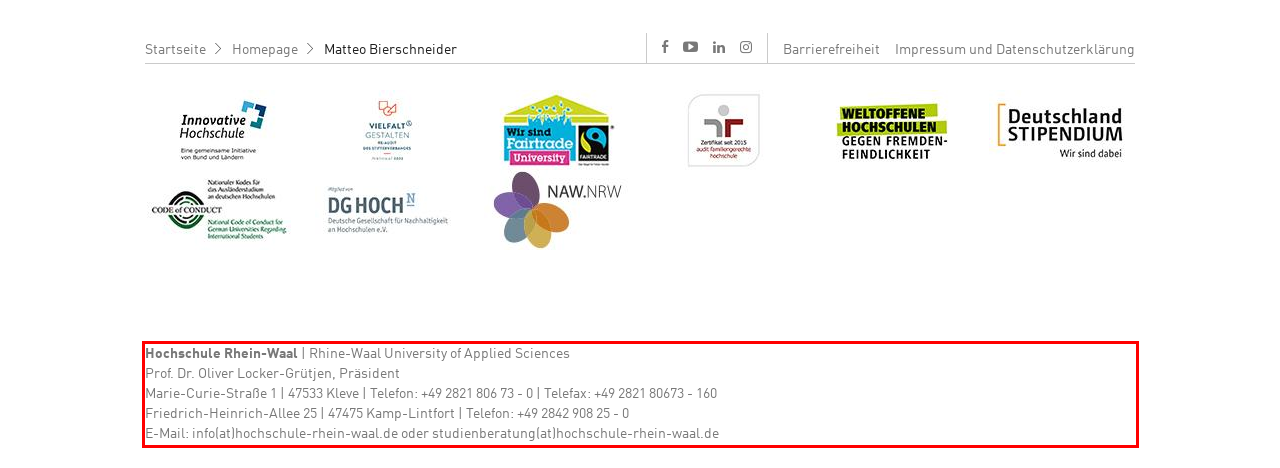Identify the text within the red bounding box on the webpage screenshot and generate the extracted text content.

Hochschule Rhein-Waal | Rhine-Waal University of Applied Sciences Prof. Dr. Oliver Locker-Grütjen, Präsident Marie-Curie-Straße 1 | 47533 Kleve | Telefon: +49 2821 806 73 - 0 | Telefax: +49 2821 80673 - 160 Friedrich-Heinrich-Allee 25 | 47475 Kamp-Lintfort | Telefon: +49 2842 908 25 - 0 E-Mail: info(at)hochschule-rhein-waal.de oder studienberatung(at)hochschule-rhein-waal.de